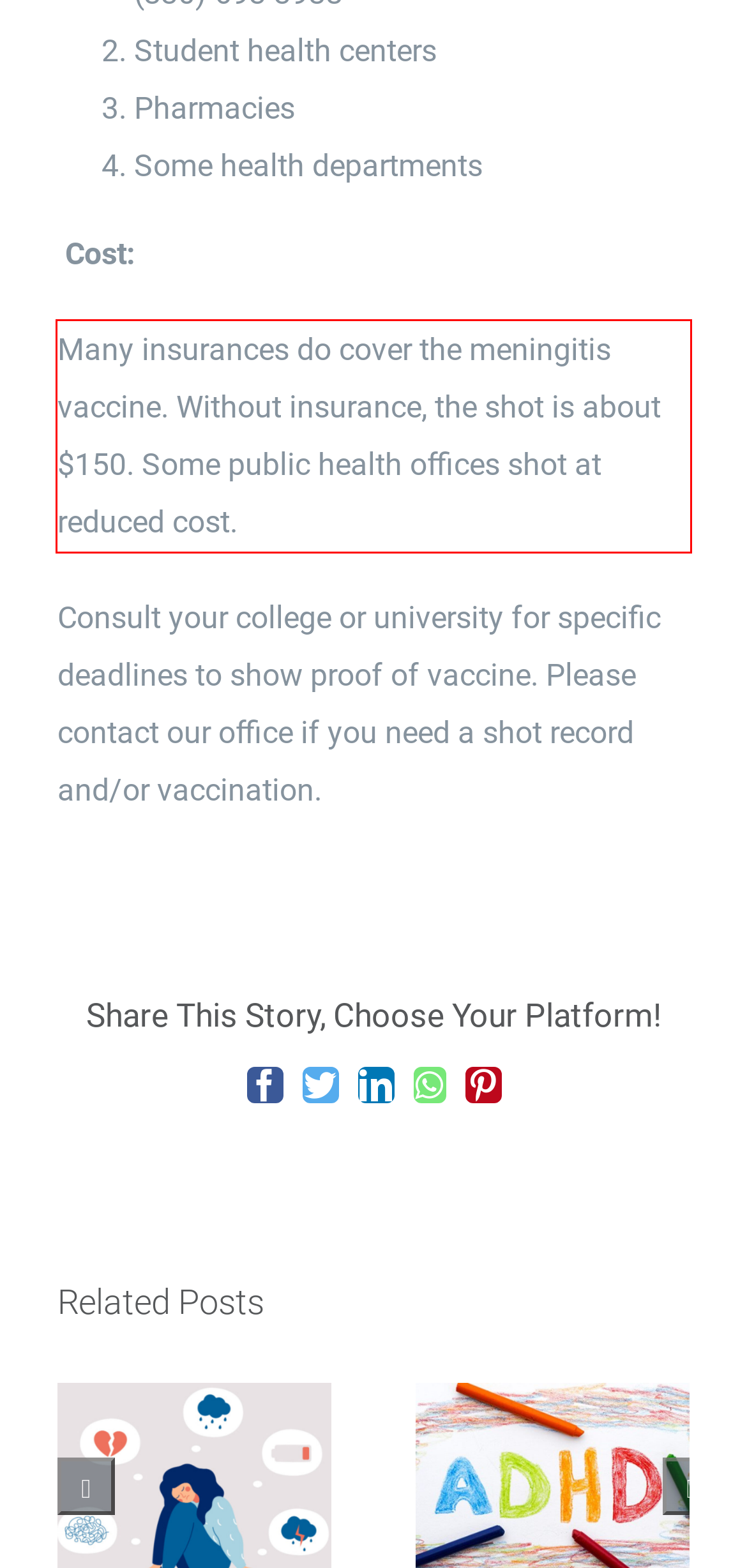Given a screenshot of a webpage containing a red bounding box, perform OCR on the text within this red bounding box and provide the text content.

Many insurances do cover the meningitis vaccine. Without insurance, the shot is about $150. Some public health offices shot at reduced cost.